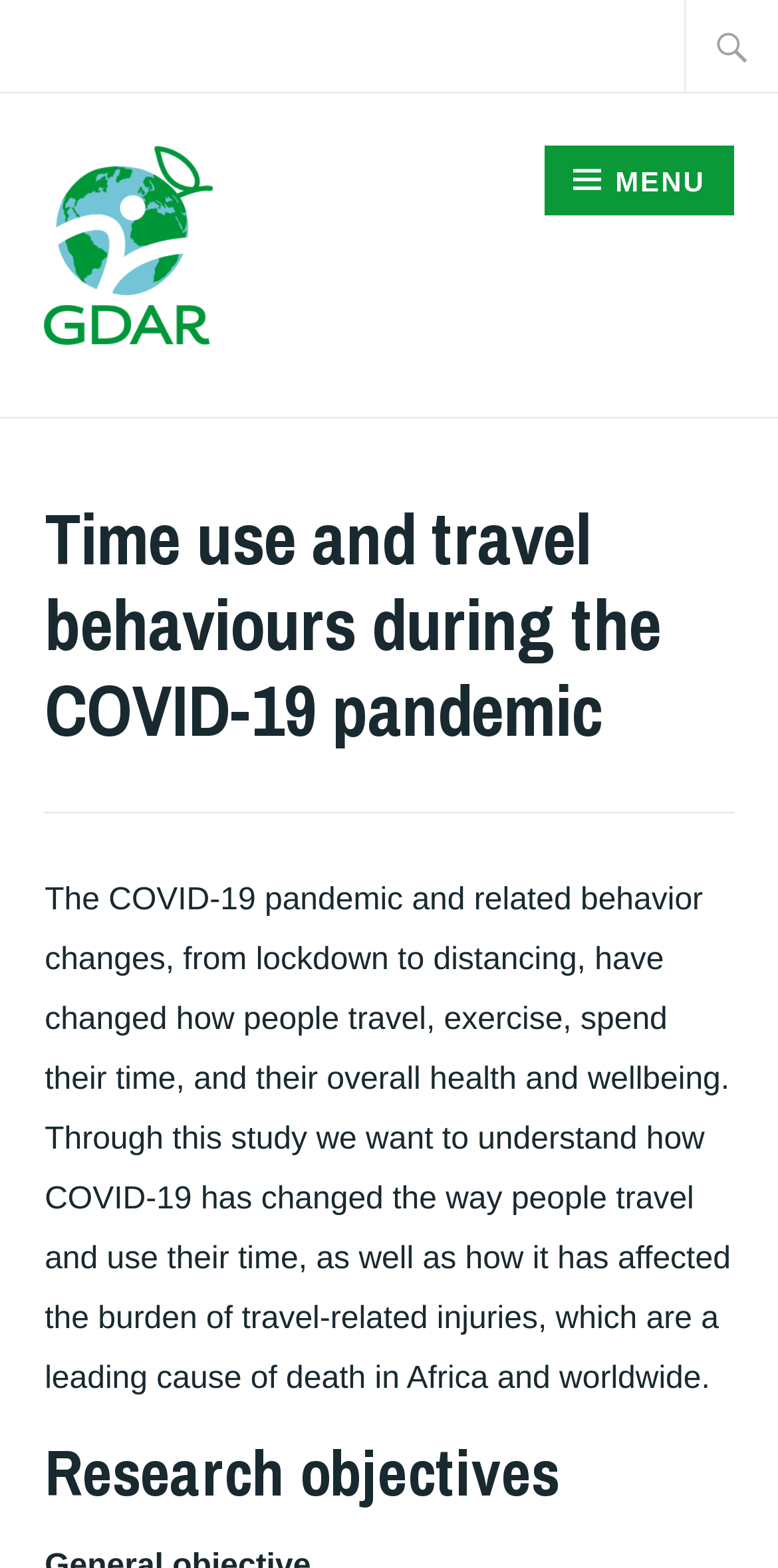Summarize the contents and layout of the webpage in detail.

The webpage is about "Time use and travel behaviours during the COVID-19 pandemic". At the top right corner, there is a search bar with a searchbox that contains a placeholder text "Search for: ". Below the search bar, there is a link on the left side and a menu button with an icon on the right side. The menu button is not expanded.

The main content of the webpage starts with a heading that repeats the title "Time use and travel behaviours during the COVID-19 pandemic". Below the heading, there is a paragraph of text that describes the impact of the COVID-19 pandemic on people's travel behavior, exercise, and overall health and wellbeing. The text also mentions the purpose of the study, which is to understand how COVID-19 has changed people's travel behavior and time use, as well as its effect on travel-related injuries.

Further down, there is a subheading "Research objectives" that appears to introduce the next section of the webpage.